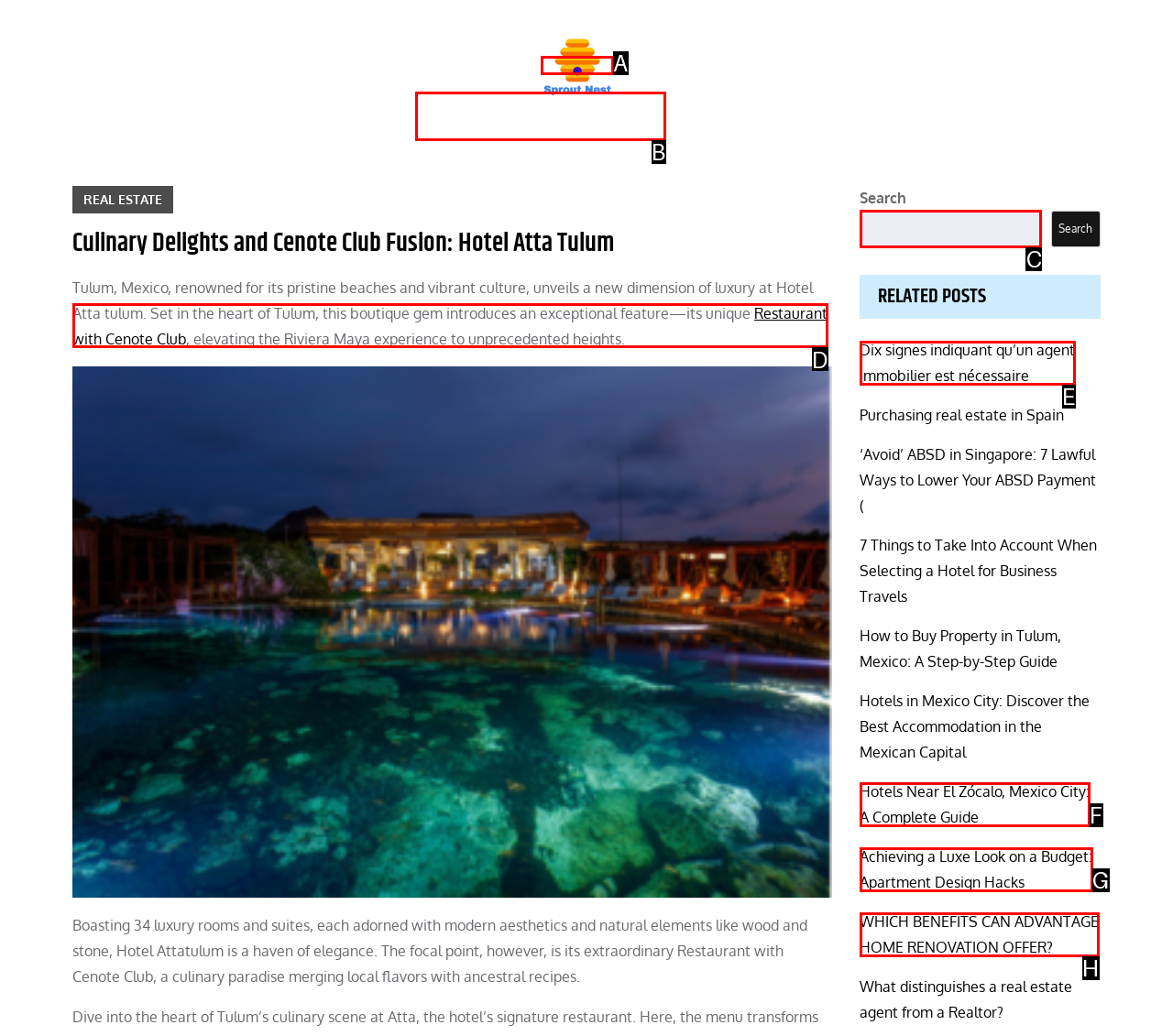Which UI element should you click on to achieve the following task: Search for something? Provide the letter of the correct option.

C